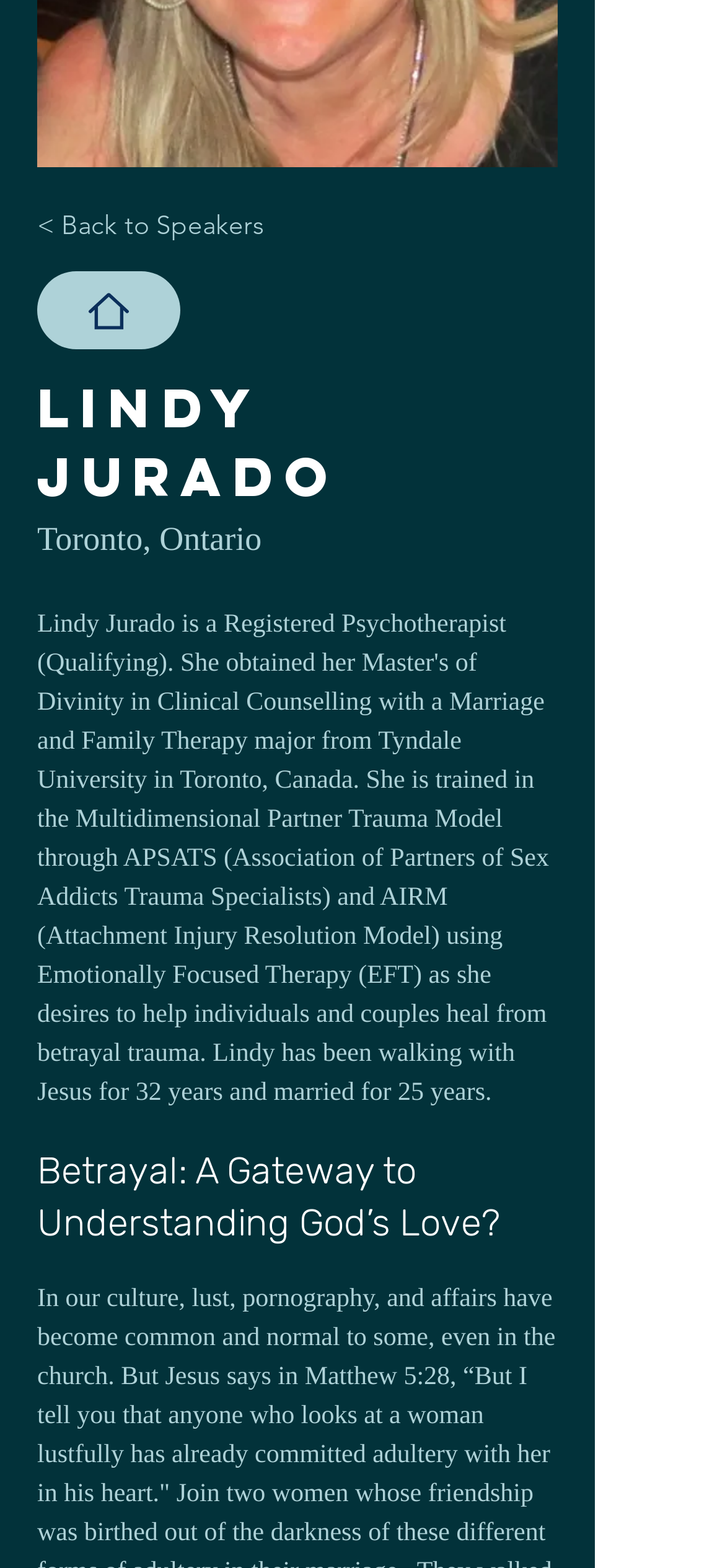Identify the bounding box coordinates for the UI element that matches this description: "Follow".

None